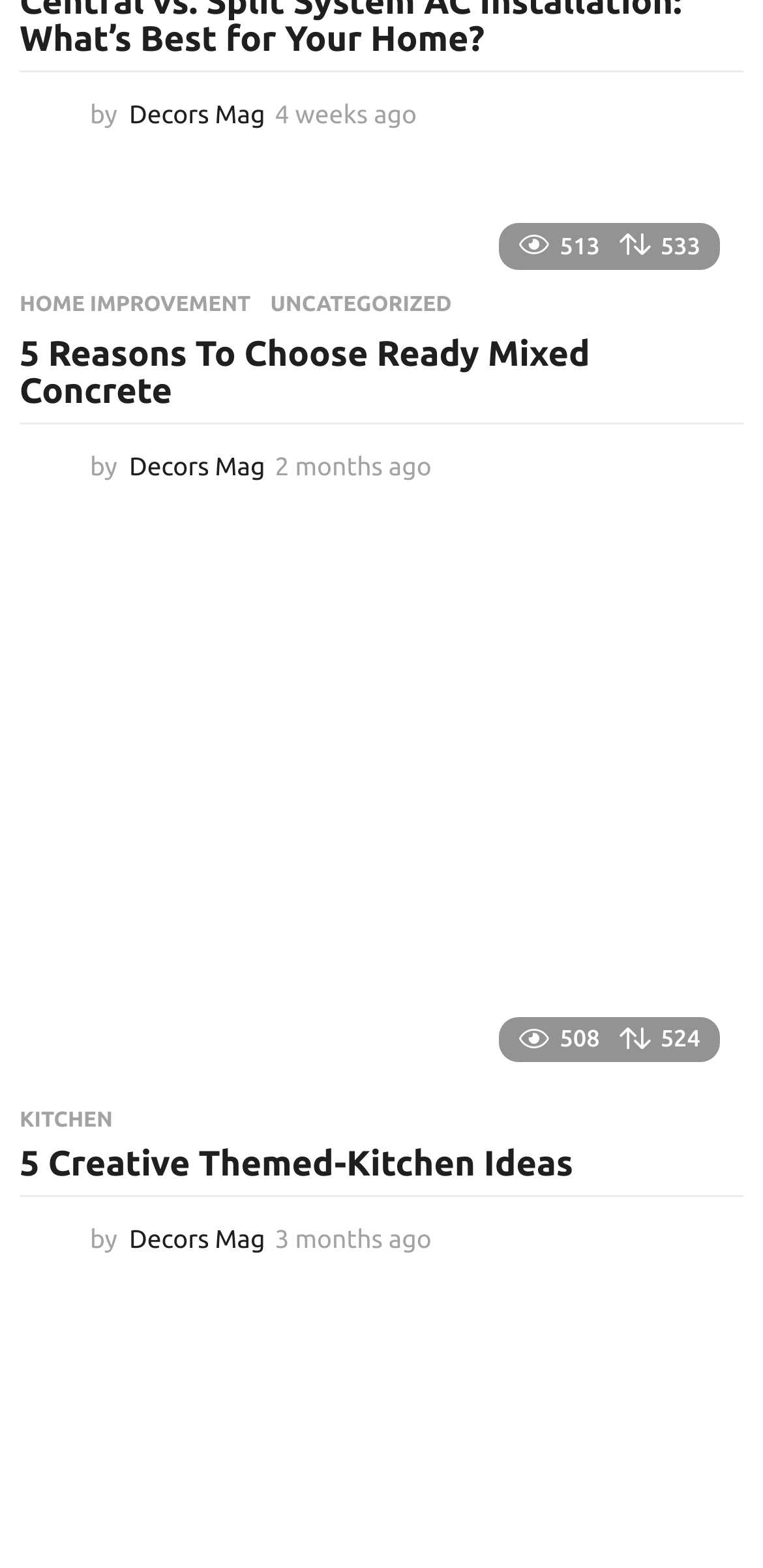Provide the bounding box coordinates of the area you need to click to execute the following instruction: "read the article '5 Creative Themed-Kitchen Ideas'".

[0.026, 0.731, 0.974, 0.756]